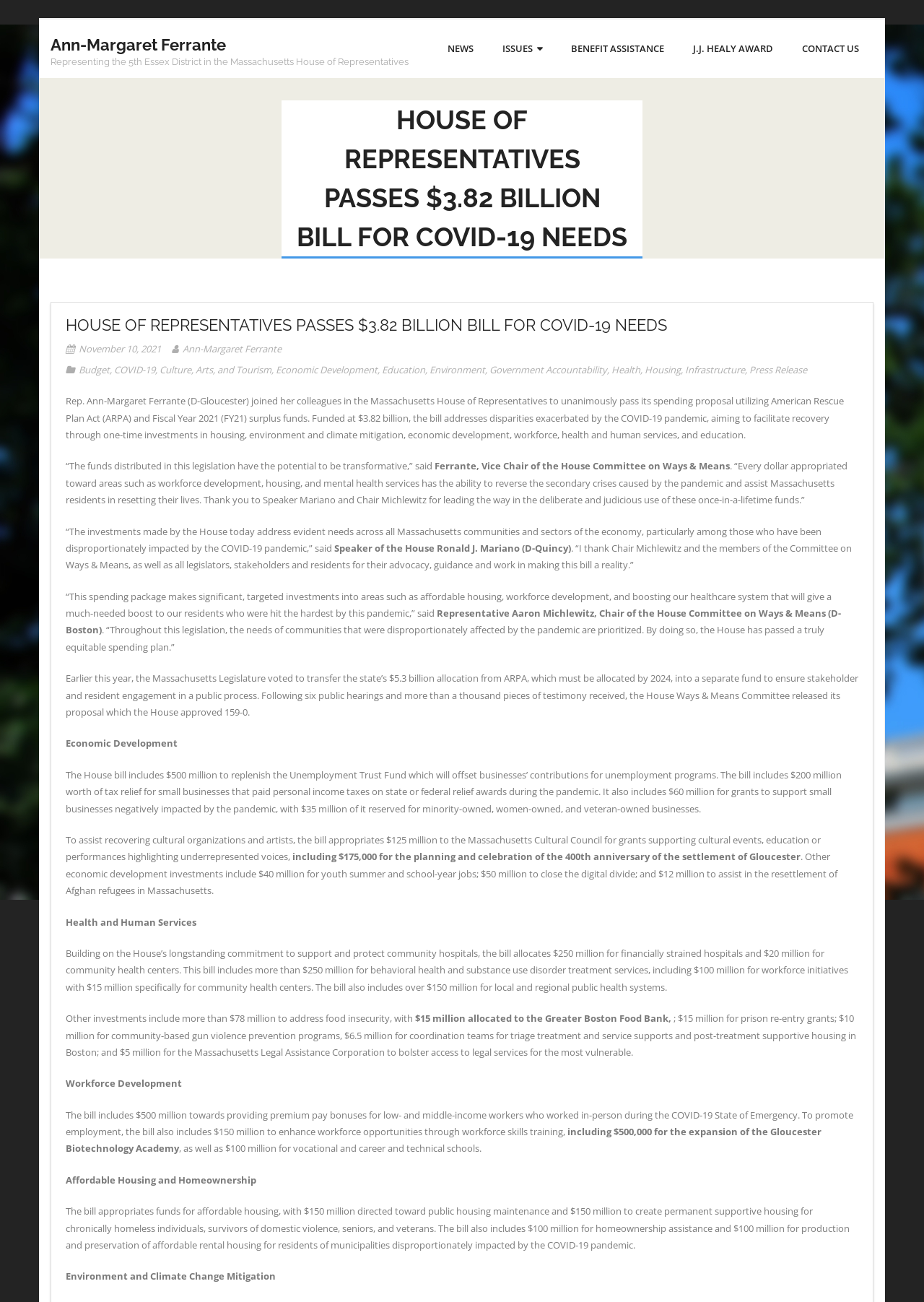Answer the question with a single word or phrase: 
What is the name of the representative mentioned in the article?

Ann-Margaret Ferrante